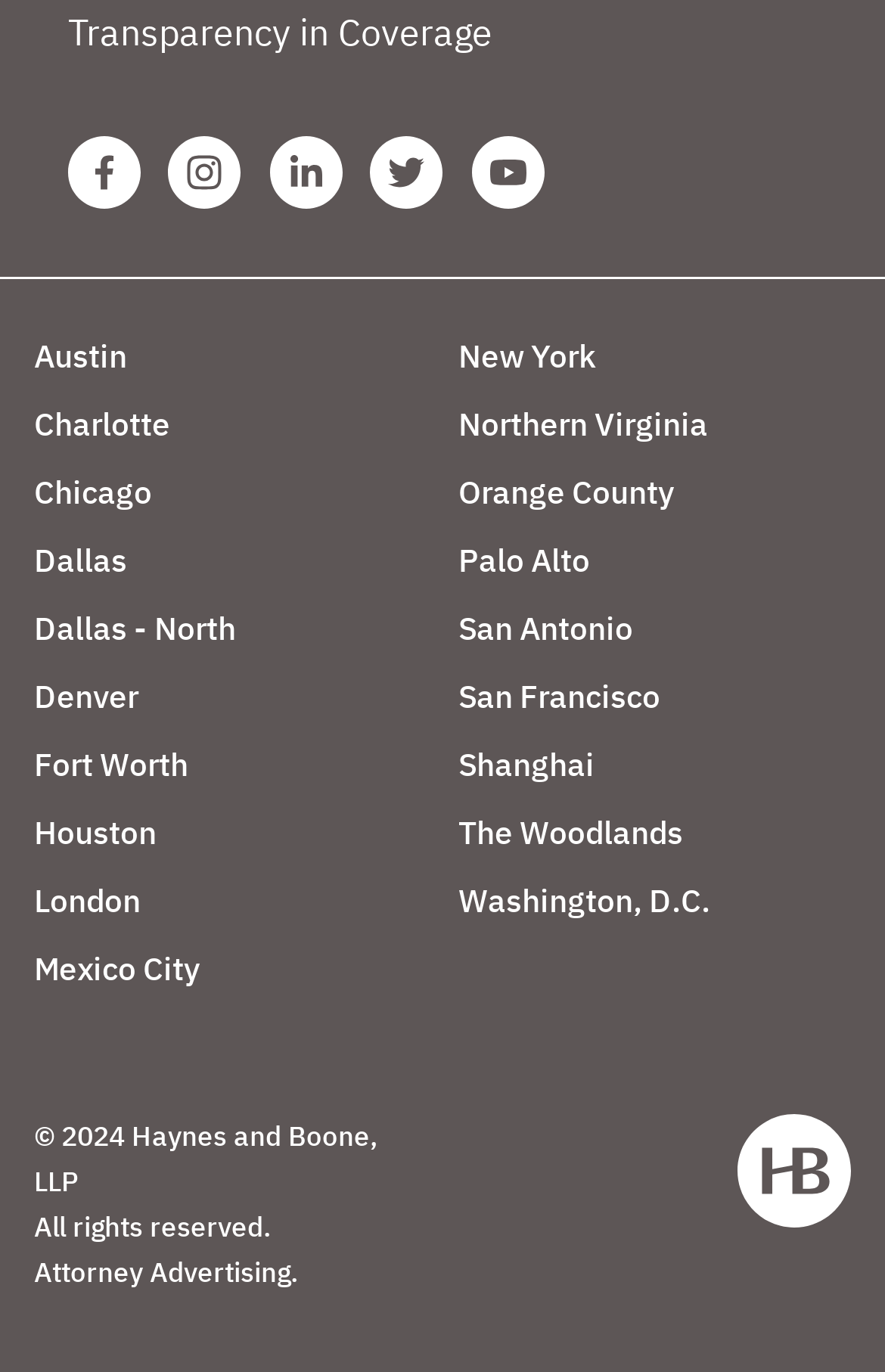Determine the bounding box coordinates for the clickable element to execute this instruction: "Visit the Combined Shape page". Provide the coordinates as four float numbers between 0 and 1, i.e., [left, top, right, bottom].

[0.833, 0.811, 0.962, 0.894]